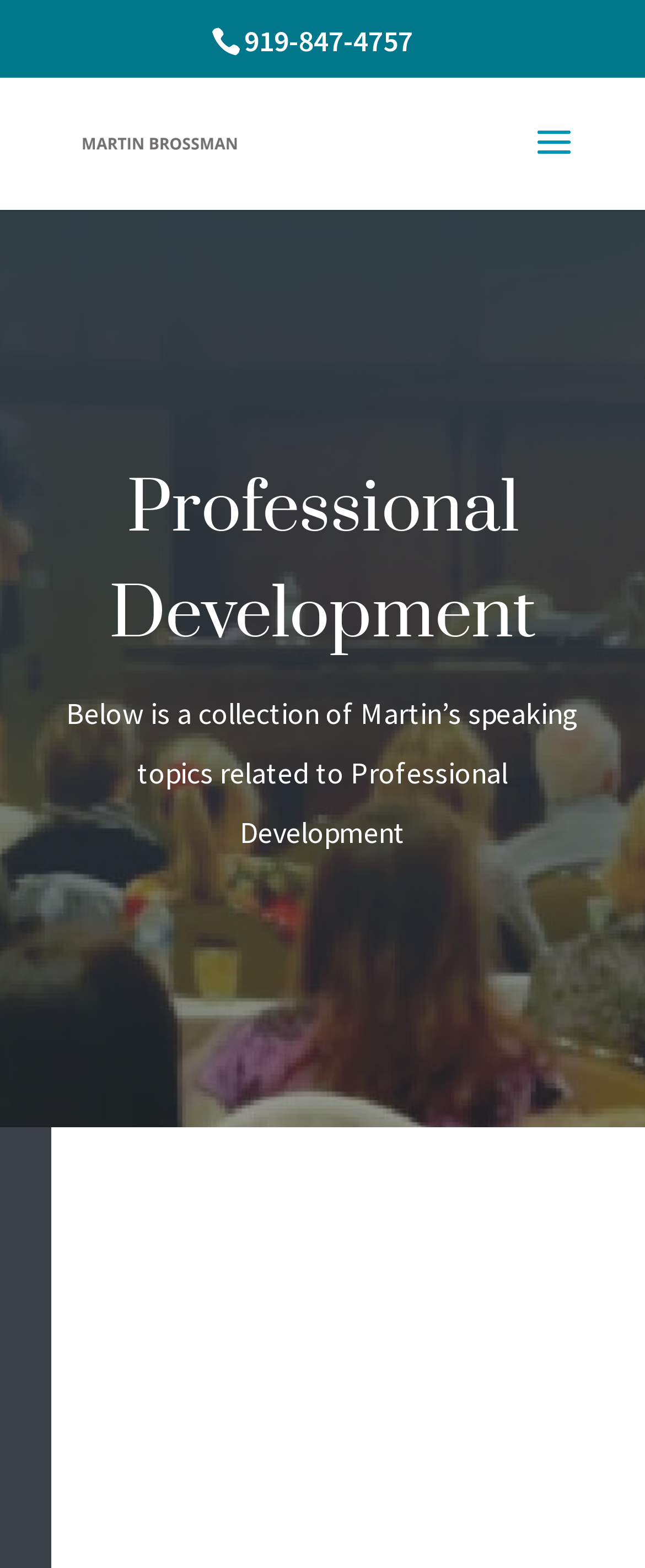From the details in the image, provide a thorough response to the question: What is the title of the second heading?

I found the title by looking at the heading element with the bounding box coordinates [0.172, 0.803, 0.908, 0.852] which contains the text 'Be Unstoppable!'.